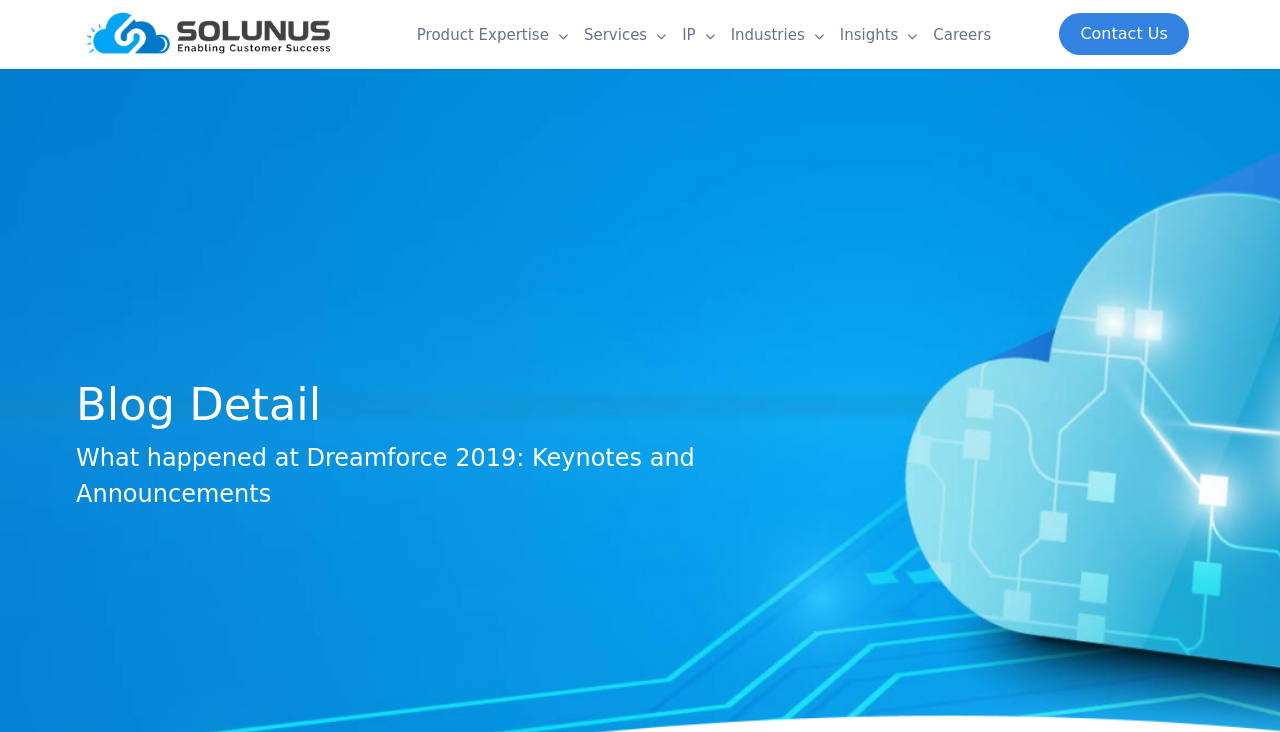Is there a careers section on the website?
Please provide a single word or phrase in response based on the screenshot.

Yes